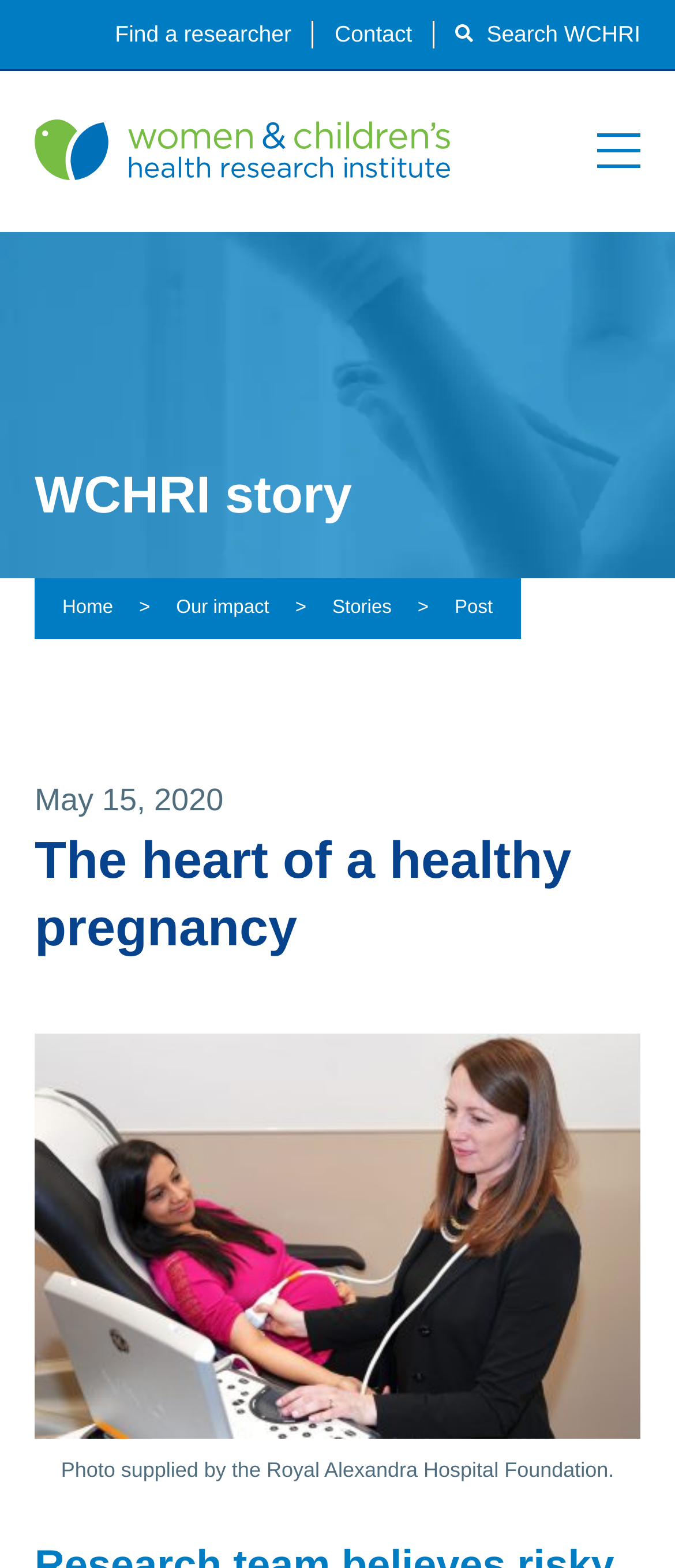Please identify the bounding box coordinates of the element that needs to be clicked to perform the following instruction: "Go to Home".

[0.092, 0.377, 0.168, 0.398]